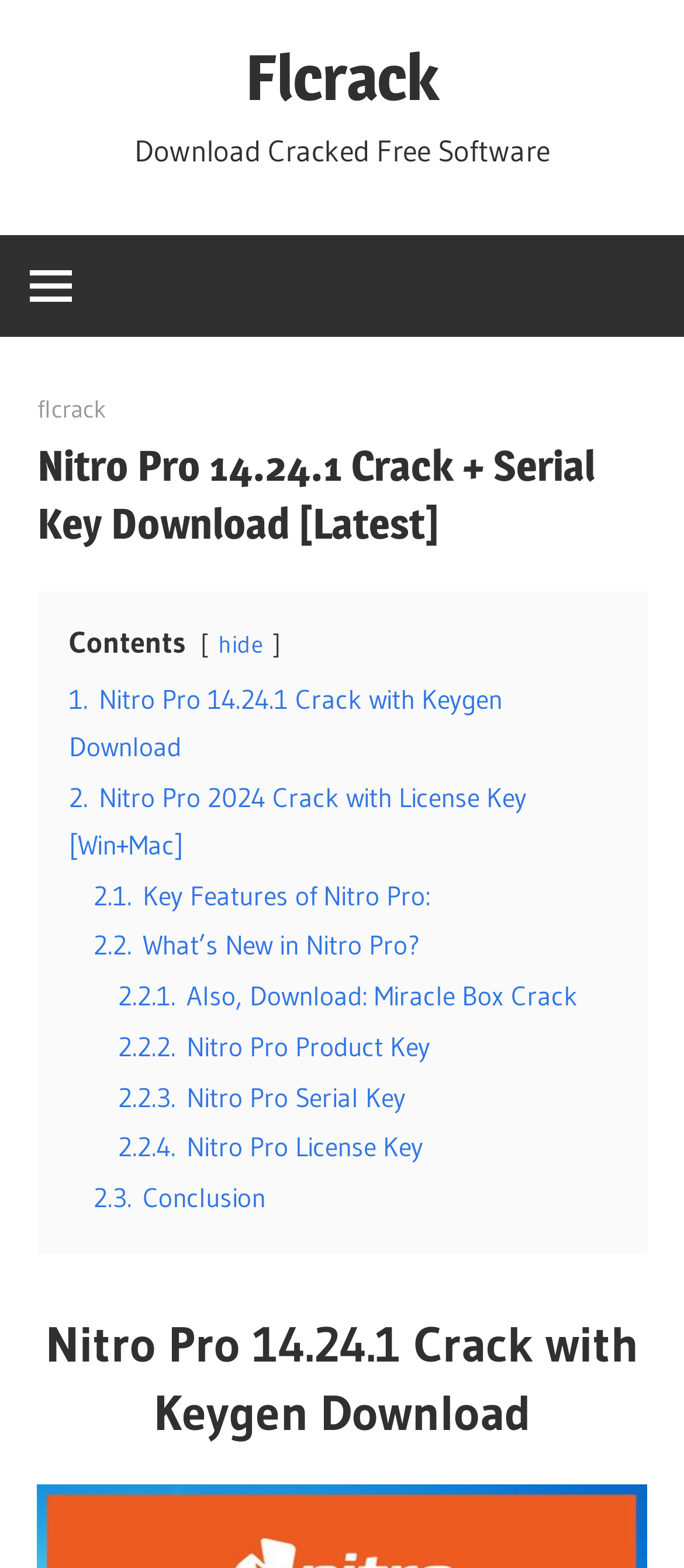Please provide a detailed answer to the question below based on the screenshot: 
What is the purpose of the 'hide' link?

The purpose of the 'hide' link is to hide the contents, which is evident from its position under the 'Contents' section and its text label 'hide'.